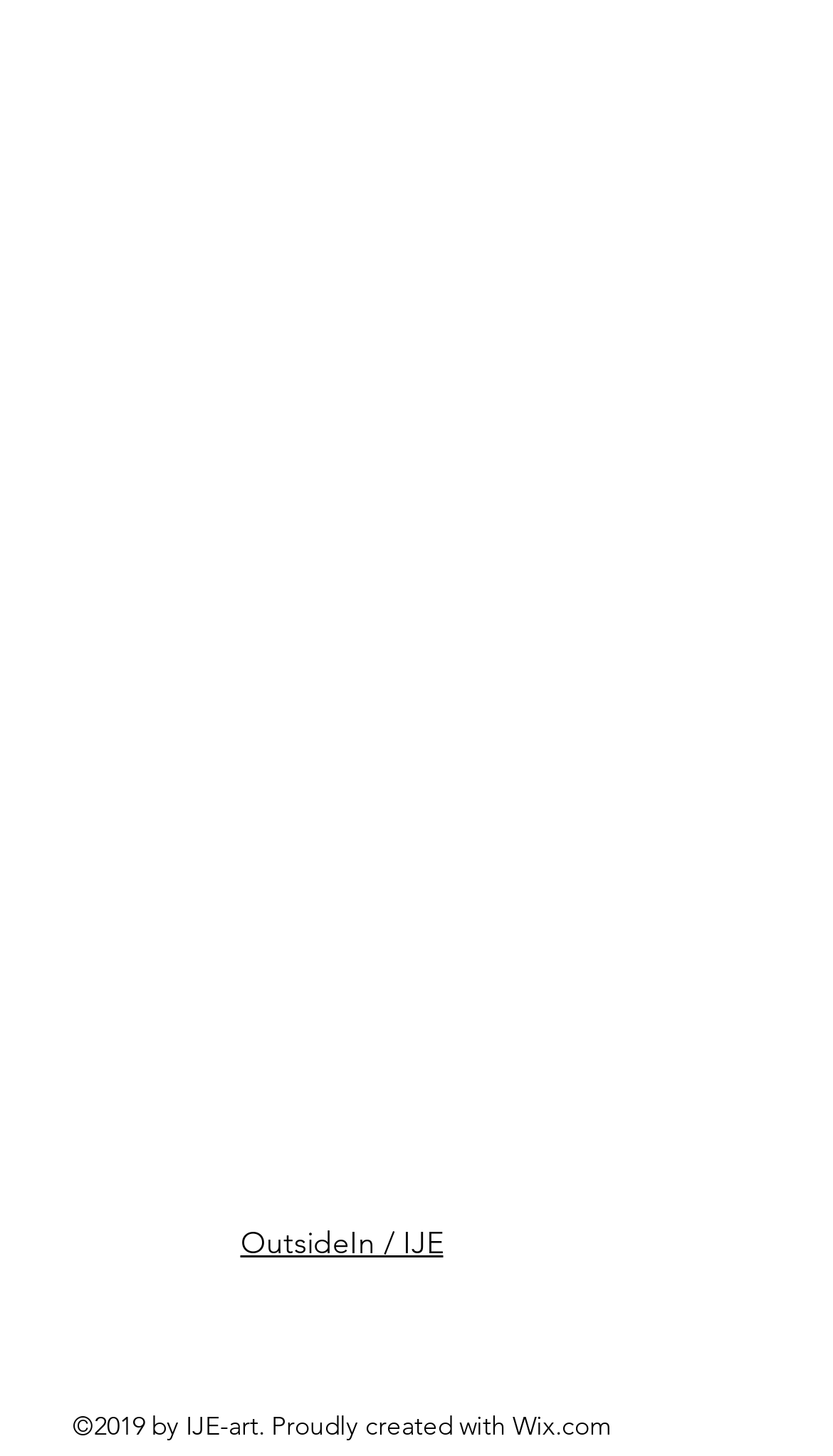From the given element description: "parent_node: TOPICS", find the bounding box for the UI element. Provide the coordinates as four float numbers between 0 and 1, in the order [left, top, right, bottom].

None